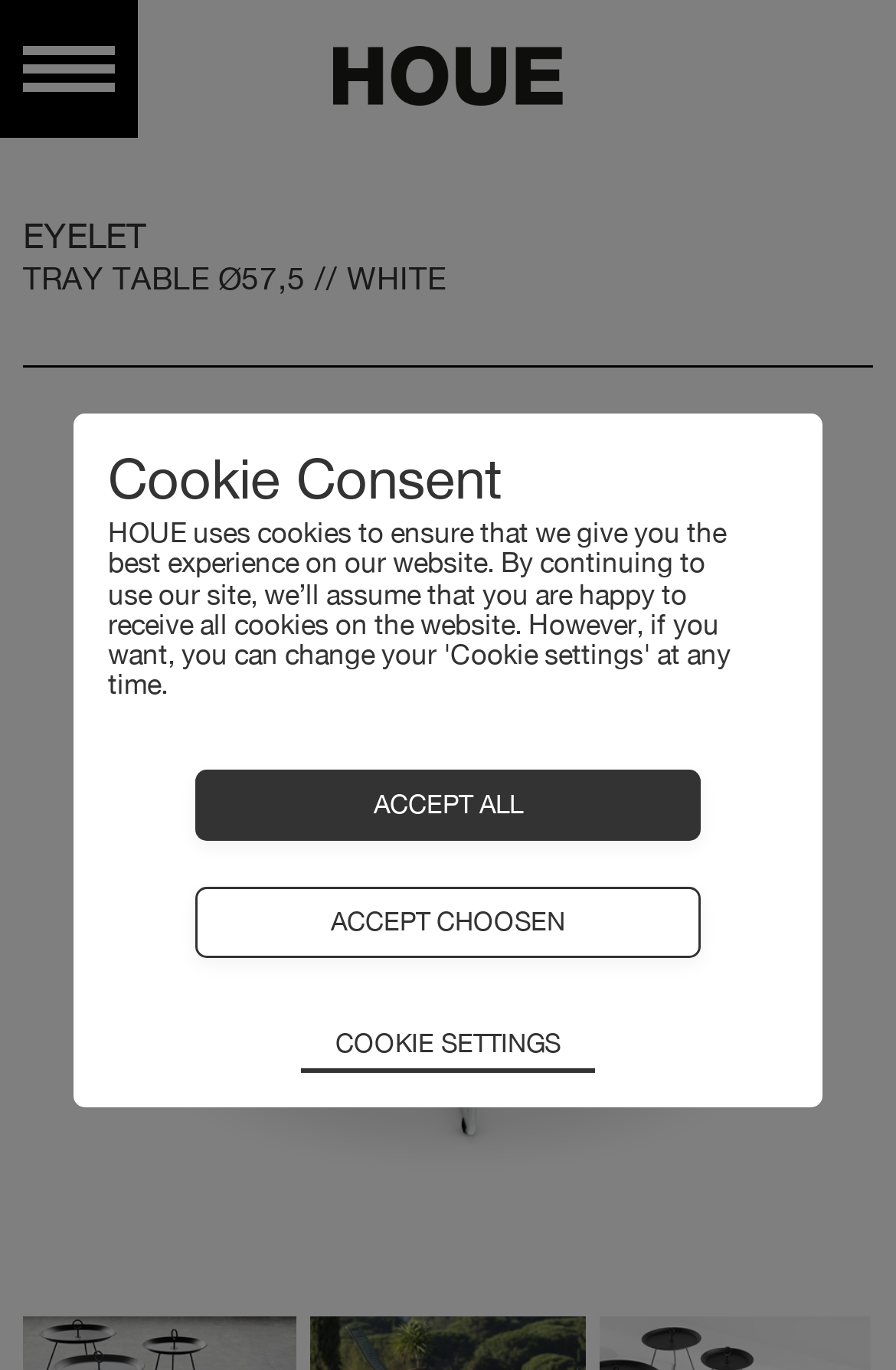Please locate the clickable area by providing the bounding box coordinates to follow this instruction: "View cookie settings".

[0.495, 0.466, 0.726, 0.489]